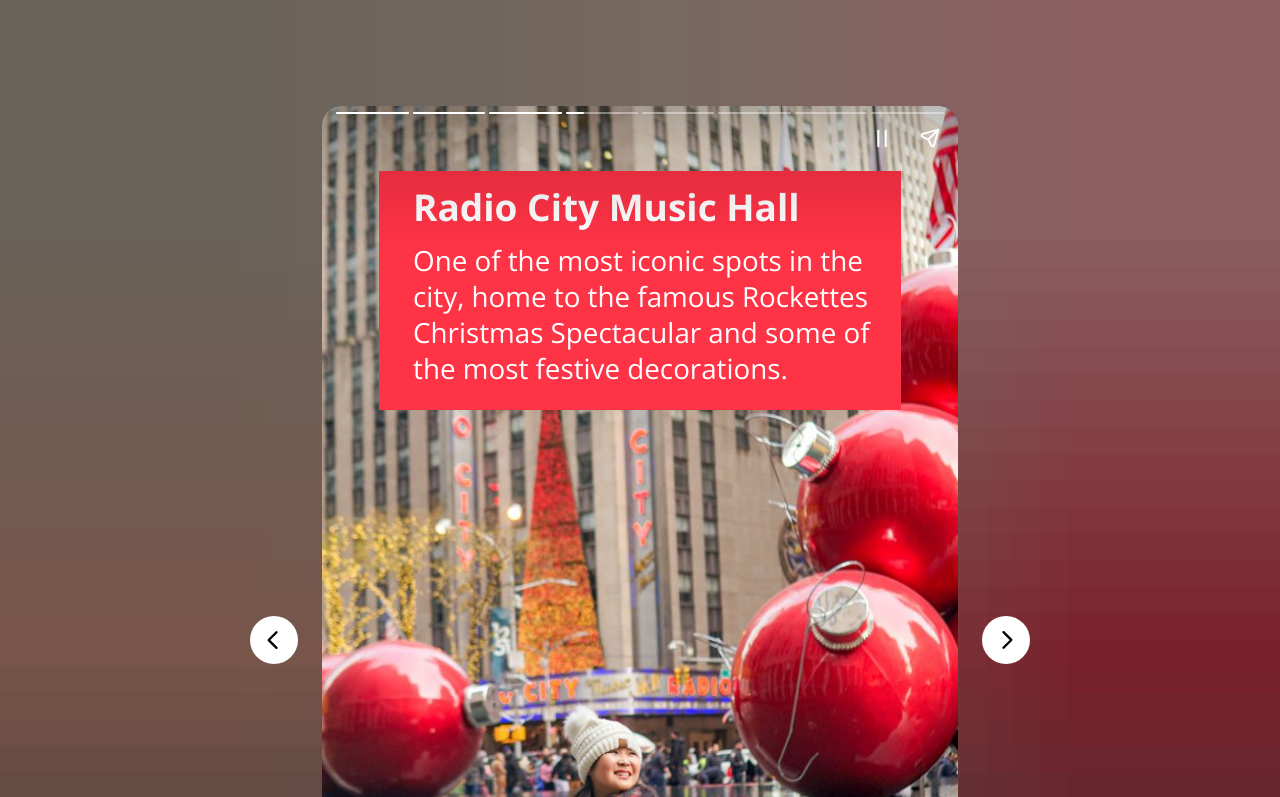Elaborate on the webpage's design and content in a detailed caption.

The webpage is about the best Christmas decorations in New York City. At the top, there is a heading that reads "Radio City Music Hall", which is positioned roughly in the middle of the top section of the page. Below the heading, there is a paragraph of text that describes Radio City Music Hall as an iconic spot in the city, home to the famous Rockettes Christmas Spectacular and festive decorations. 

To the left of the heading and the paragraph, there is a complementary image that takes up a significant portion of the top section of the page. On top of the image, there are two buttons, "Pause story" and "Share story", positioned side by side, with "Pause story" on the left and "Share story" on the right.

At the bottom of the page, there are two navigation buttons, "Previous page" and "Next page", positioned on the left and right sides, respectively.